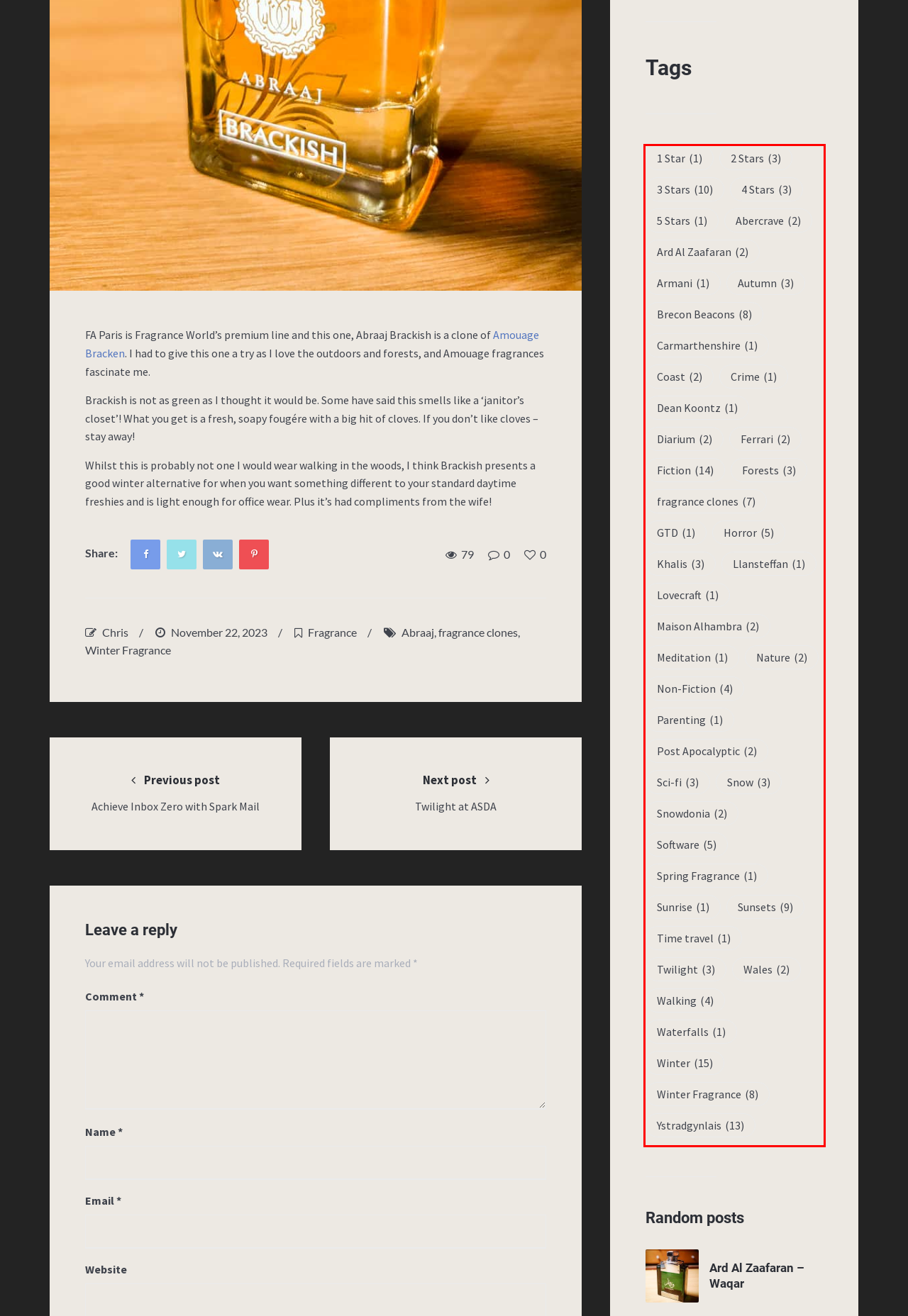Using the provided webpage screenshot, identify and read the text within the red rectangle bounding box.

1 Star(1) 2 Stars(3) 3 Stars(10) 4 Stars(3) 5 Stars(1) Abercrave(2) Ard Al Zaafaran(2) Armani(1) Autumn(3) Brecon Beacons(8) Carmarthenshire(1) Coast(2) Crime(1) Dean Koontz(1) Diarium(2) Ferrari(2) Fiction(14) Forests(3) fragrance clones(7) GTD(1) Horror(5) Khalis(3) Llansteffan(1) Lovecraft(1) Maison Alhambra(2) Meditation(1) Nature(2) Non-Fiction(4) Parenting(1) Post Apocalyptic(2) Sci-fi(3) Snow(3) Snowdonia(2) Software(5) Spring Fragrance(1) Sunrise(1) Sunsets(9) Time travel(1) Twilight(3) Wales(2) Walking(4) Waterfalls(1) Winter(15) Winter Fragrance(8) Ystradgynlais(13)